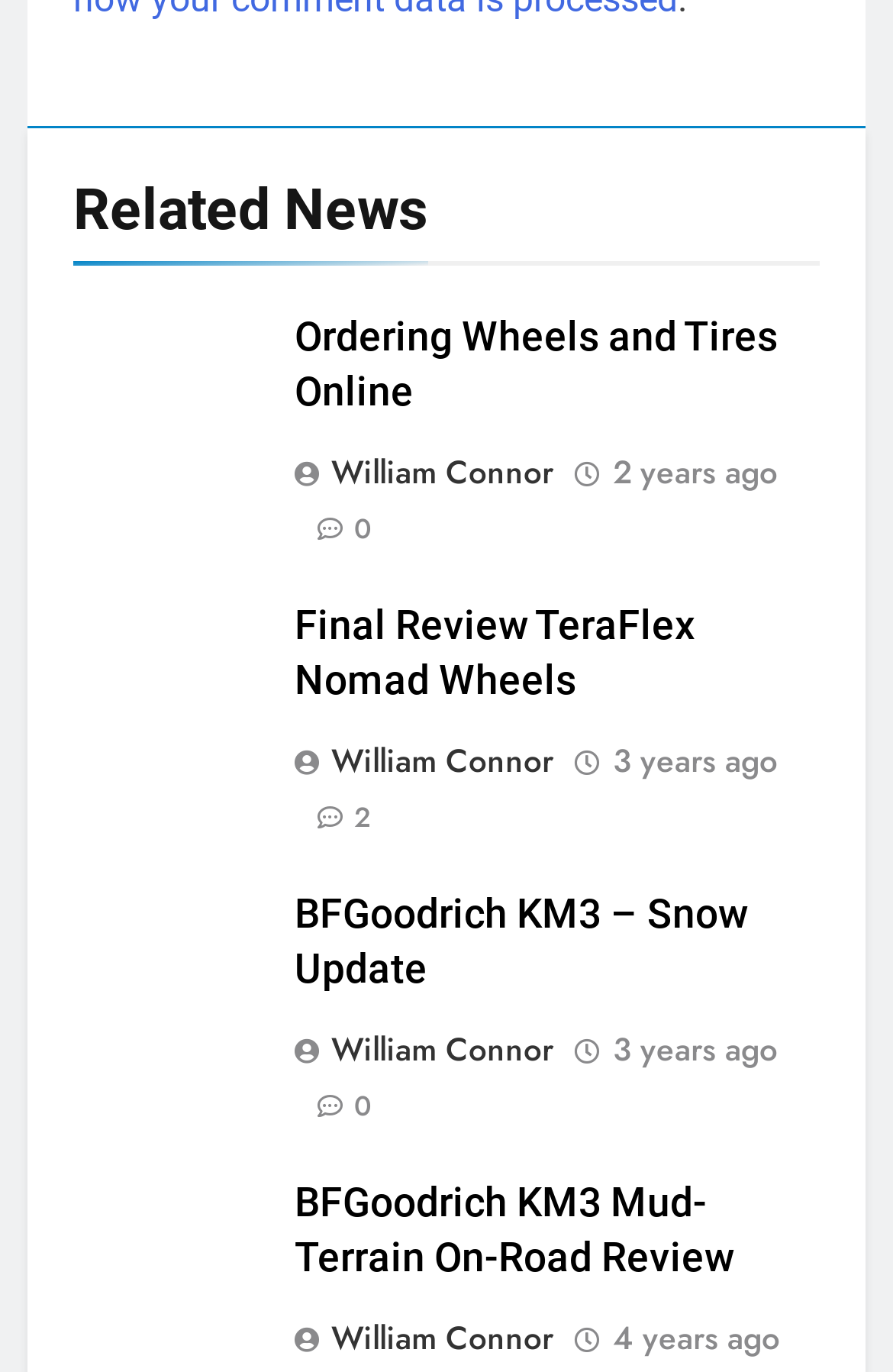What is the common topic of the articles?
Offer a detailed and exhaustive answer to the question.

I analyzed the titles and content of the articles and found that they all relate to wheels and tires, with topics such as ordering wheels and tires online, reviewing specific wheel models, and discussing tire performance in different conditions.